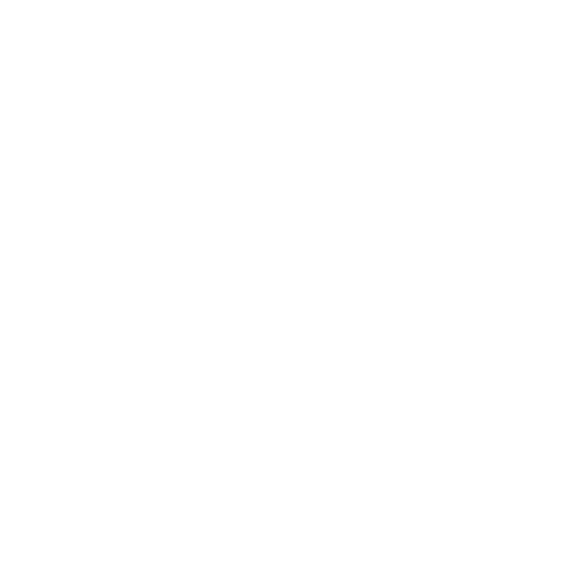Please give a short response to the question using one word or a phrase:
What facilities are mentioned in the caption?

ICT suite and library